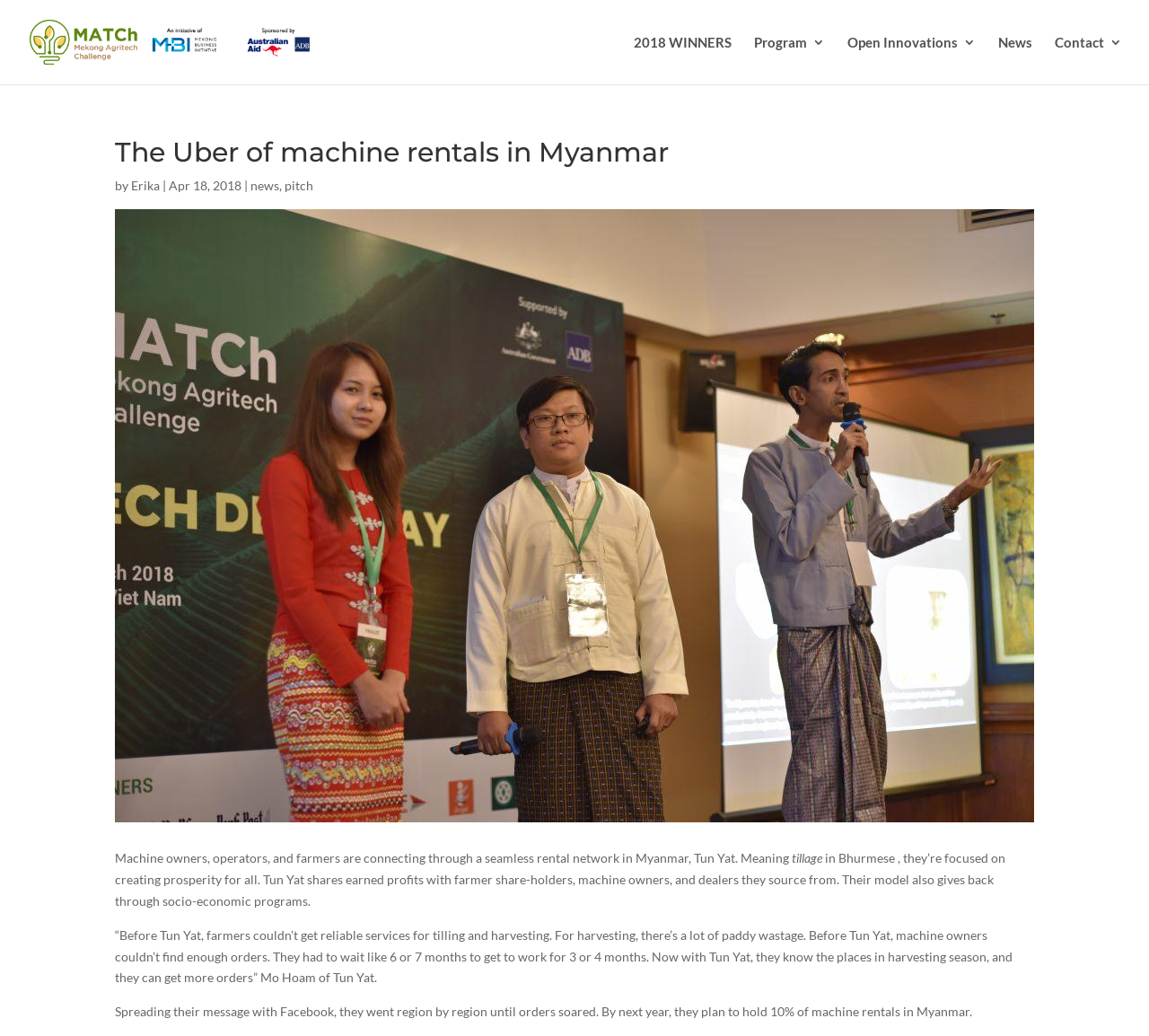Please find the bounding box coordinates of the section that needs to be clicked to achieve this instruction: "Click on MATCh: Mekong AgTech Challenge".

[0.026, 0.032, 0.377, 0.046]